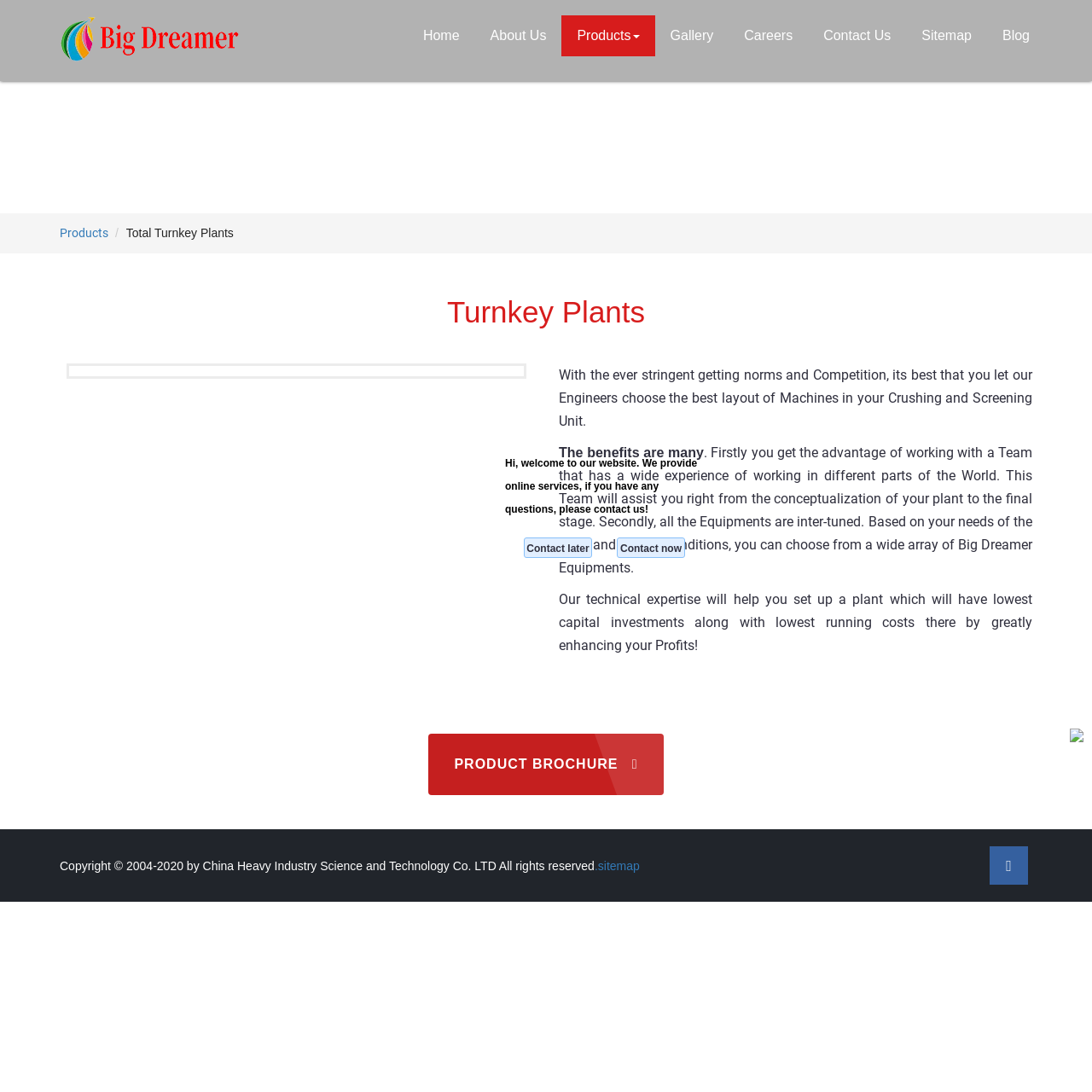What is the copyright information?
Refer to the image and provide a one-word or short phrase answer.

Copyright 2004-2020 by China Heavy Industry Science and Technology Co. LTD